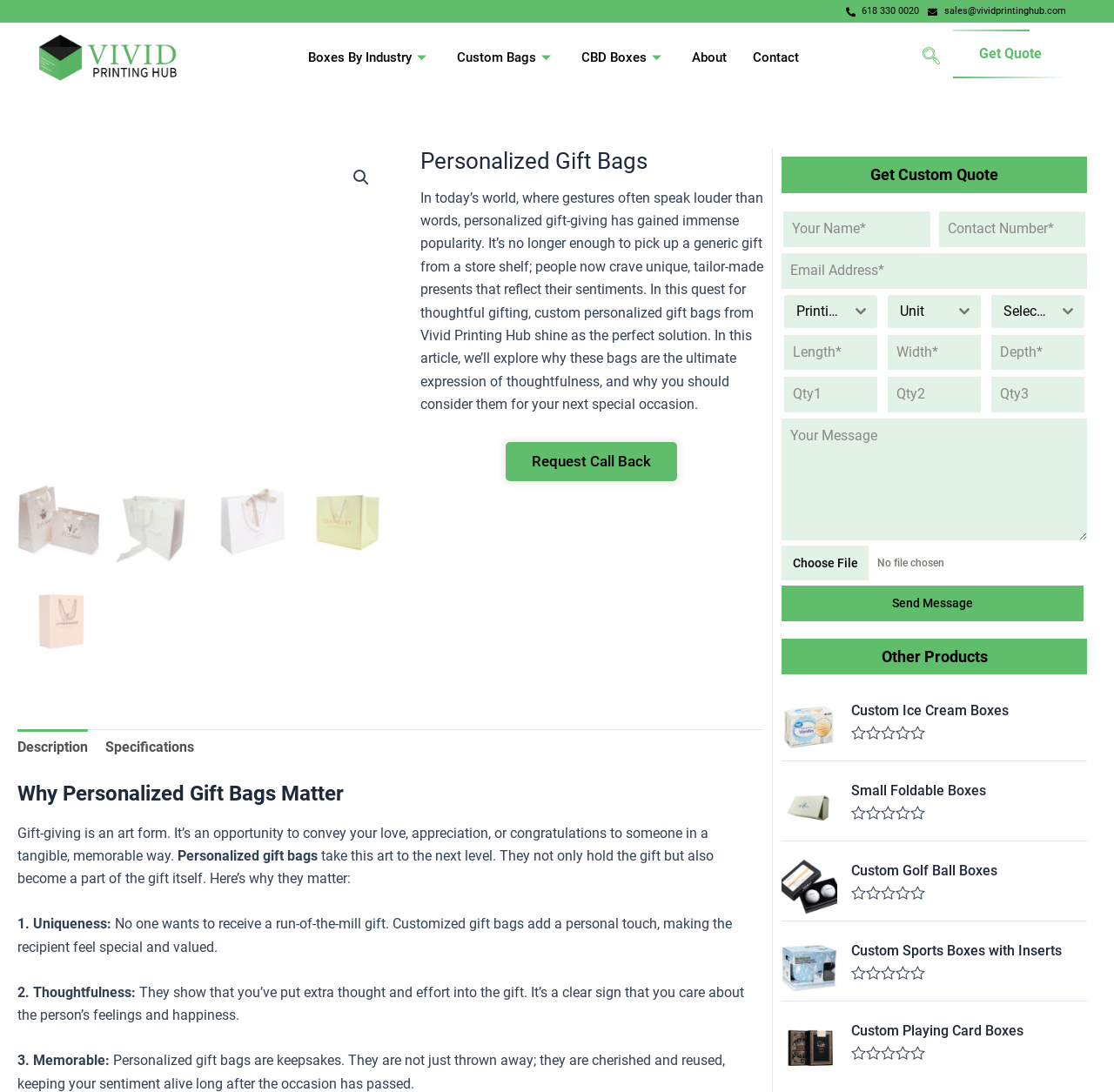What is the significance of the ratings shown on the webpage?
Analyze the image and provide a thorough answer to the question.

The ratings shown on the webpage, such as 'Rated 0 out of 5', indicate customer reviews and ratings for the products offered by Vivid Printing Hub, providing an idea of the quality and satisfaction level of the products.